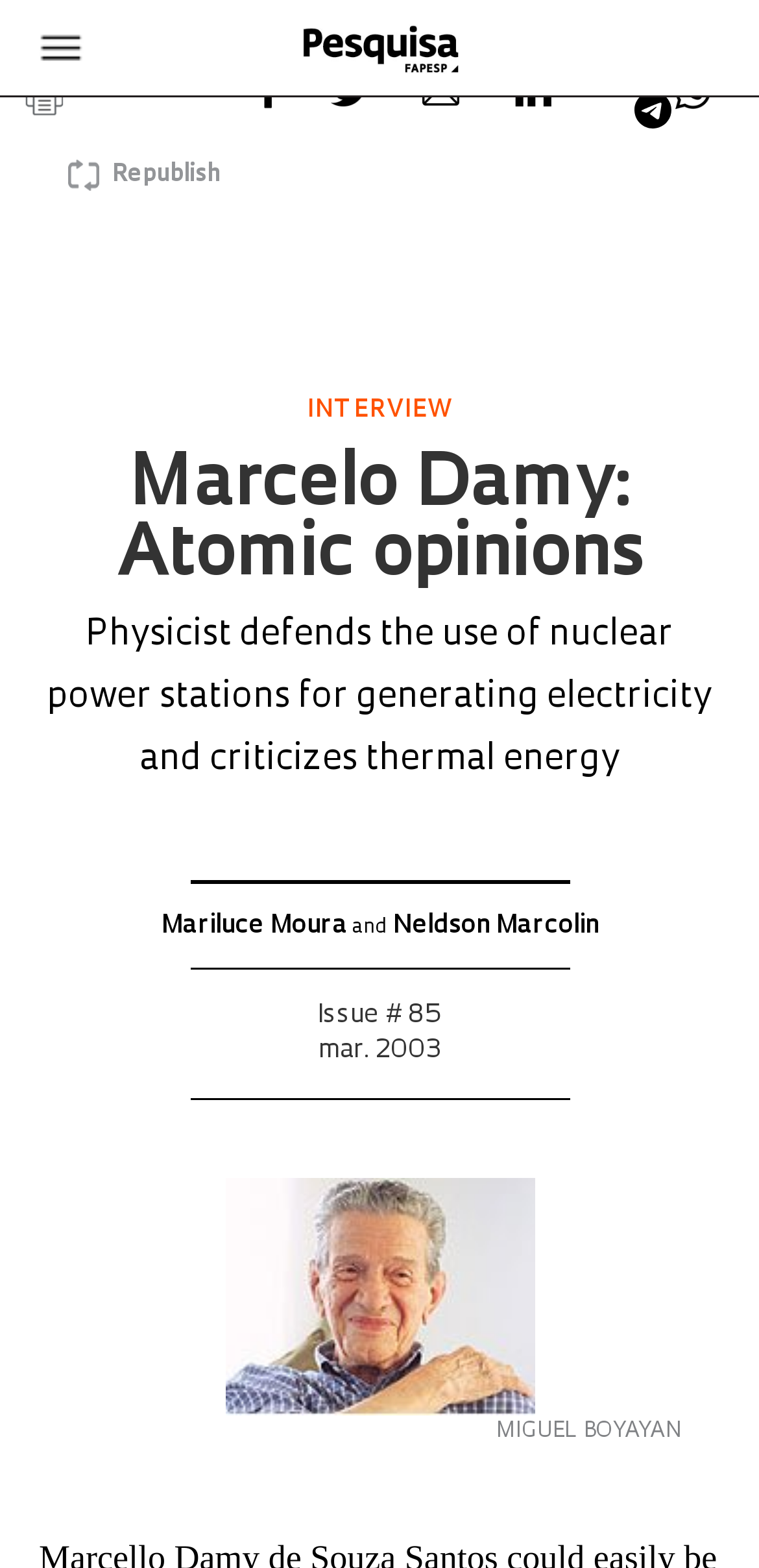Please determine the primary heading and provide its text.

Marcelo Damy: Atomic opinions